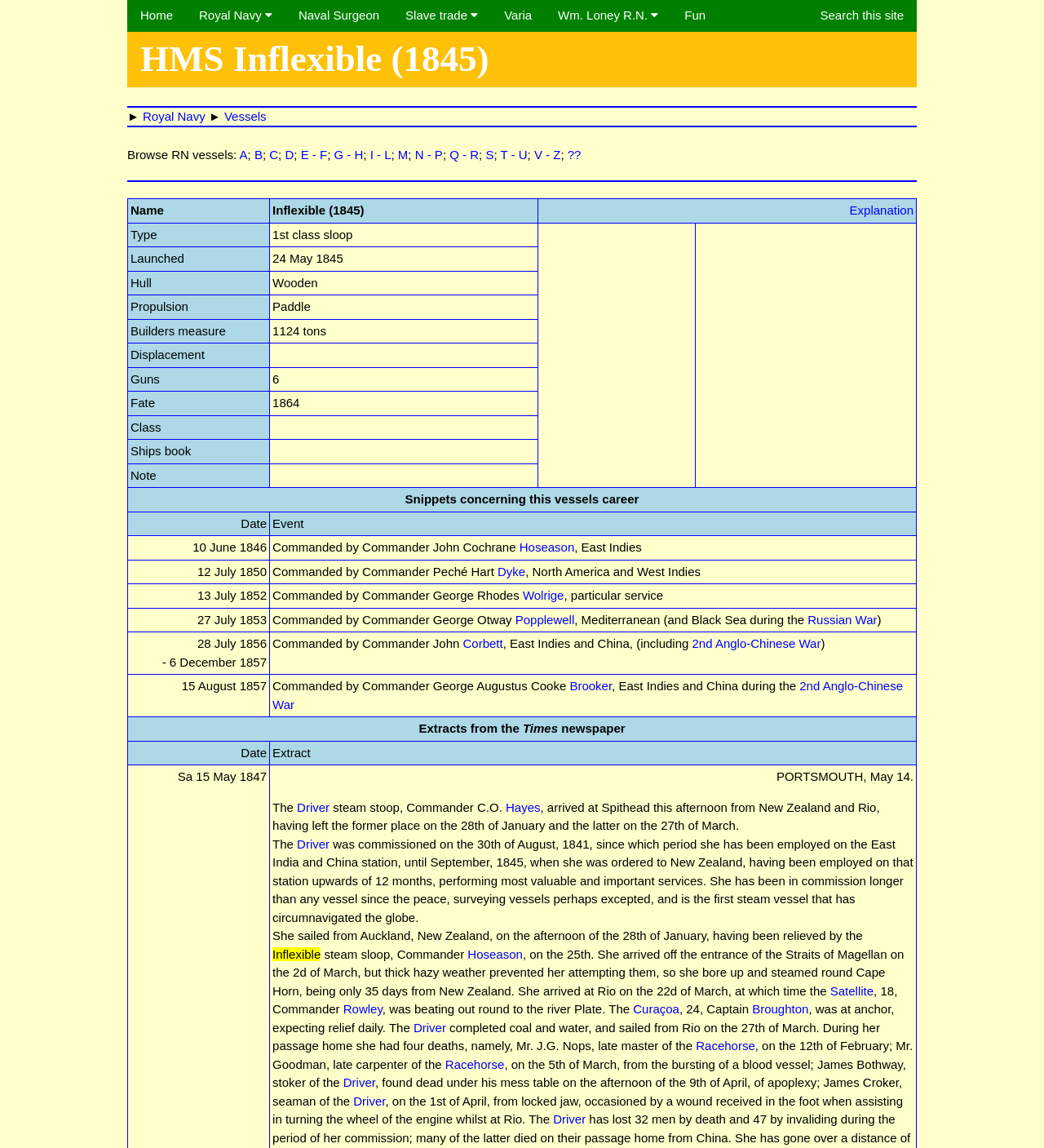Provide the bounding box coordinates for the UI element that is described by this text: "2nd Anglo-Chinese War". The coordinates should be in the form of four float numbers between 0 and 1: [left, top, right, bottom].

[0.663, 0.554, 0.786, 0.566]